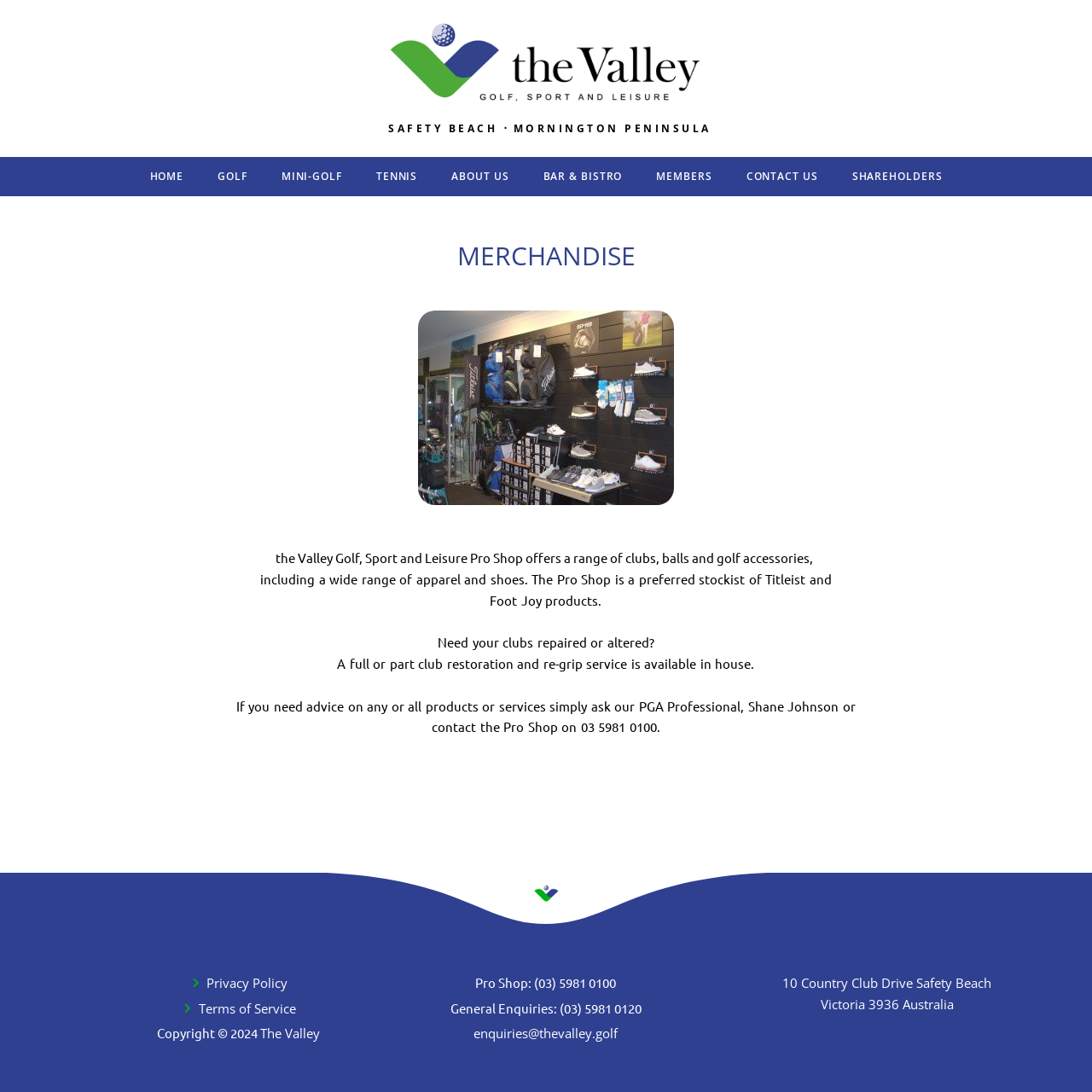What is the Pro Shop a preferred stockist of?
Please give a detailed and elaborate answer to the question based on the image.

The Pro Shop is a preferred stockist of Titleist and Foot Joy products, as mentioned in the middle of the webpage, where it says 'The Pro Shop is a preferred stockist of Titleist and Foot Joy products'.